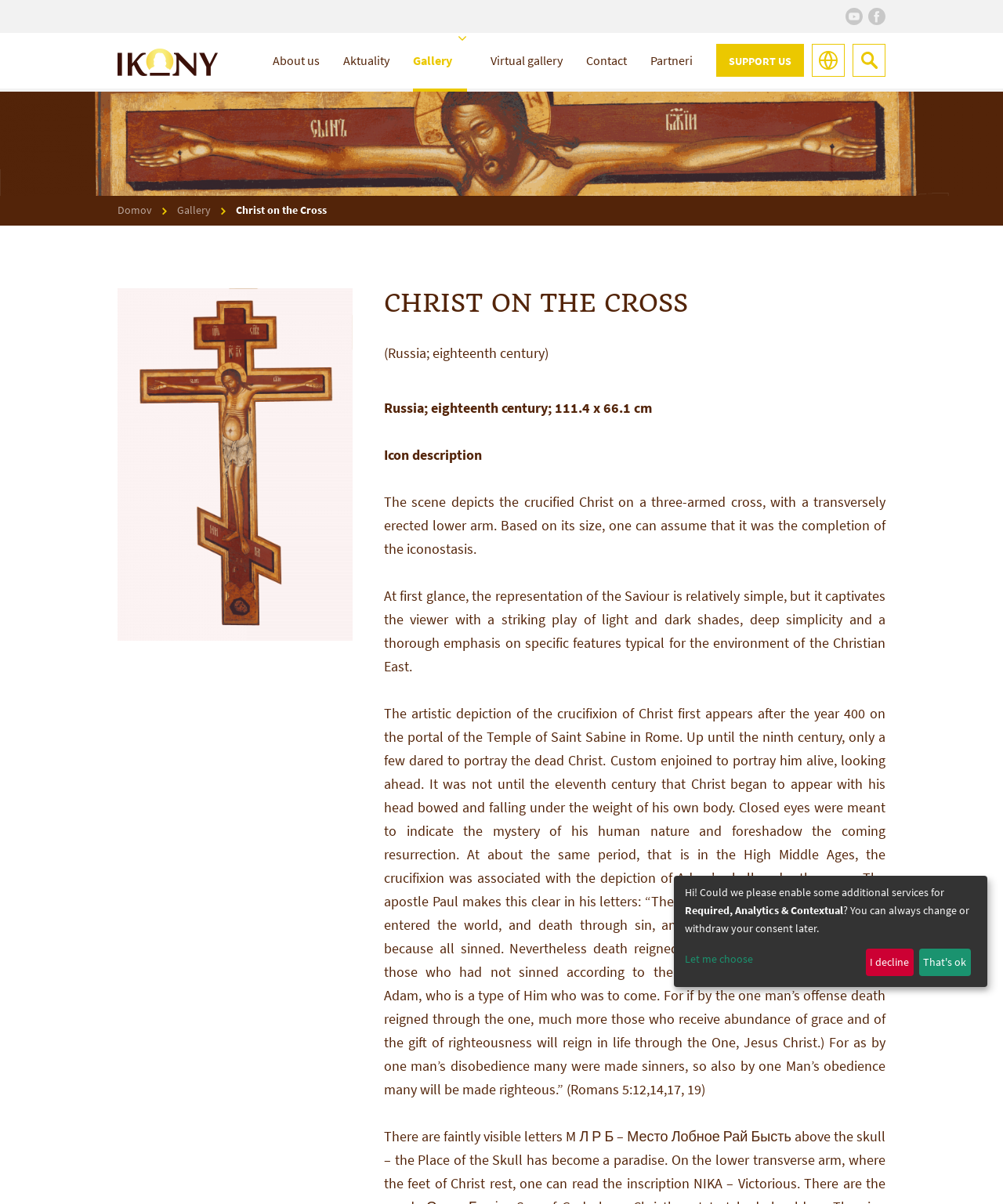Please identify the coordinates of the bounding box for the clickable region that will accomplish this instruction: "Go to the about us page".

[0.272, 0.027, 0.319, 0.074]